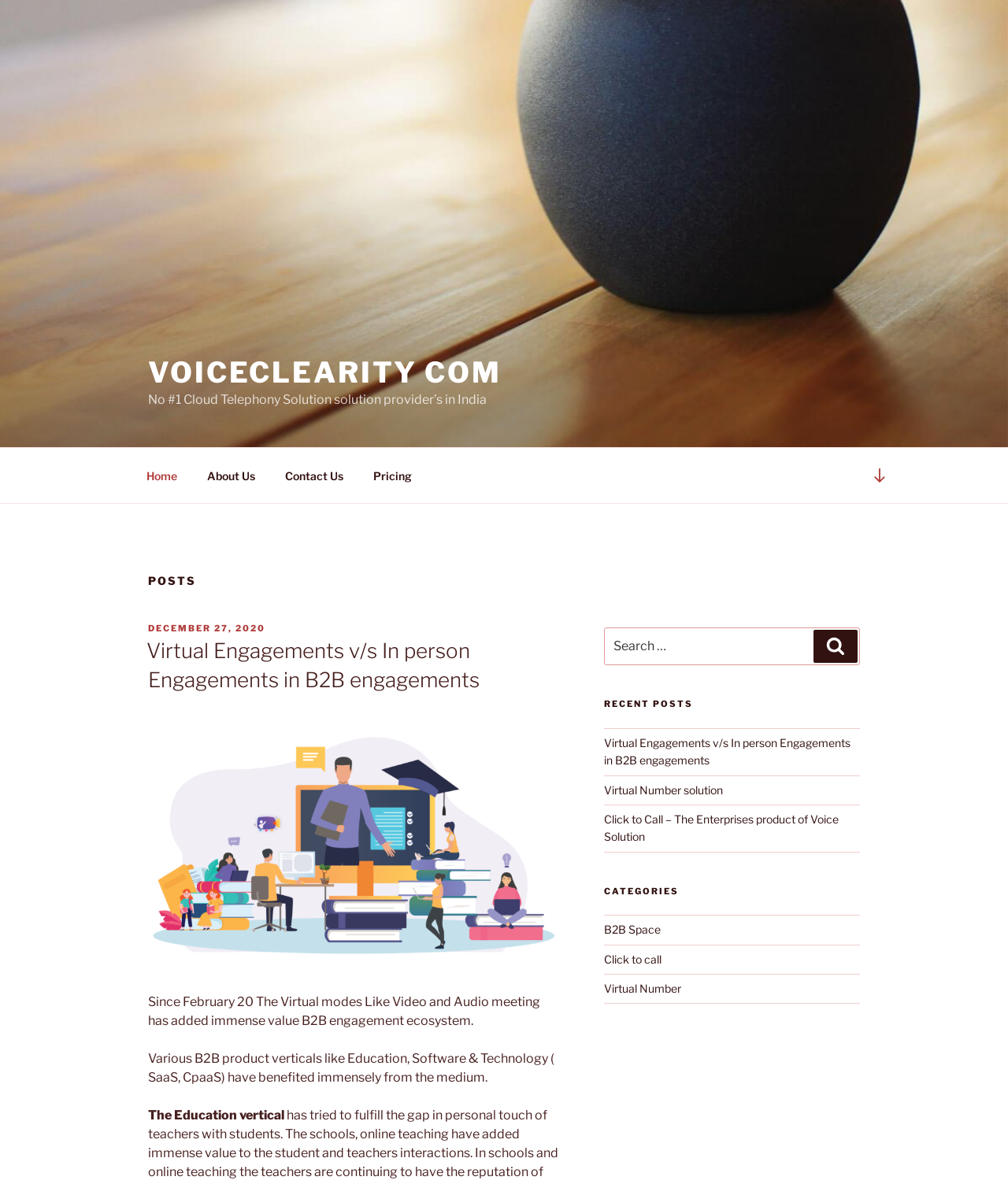Determine the bounding box for the HTML element described here: "ABOUt". The coordinates should be given as [left, top, right, bottom] with each number being a float between 0 and 1.

None